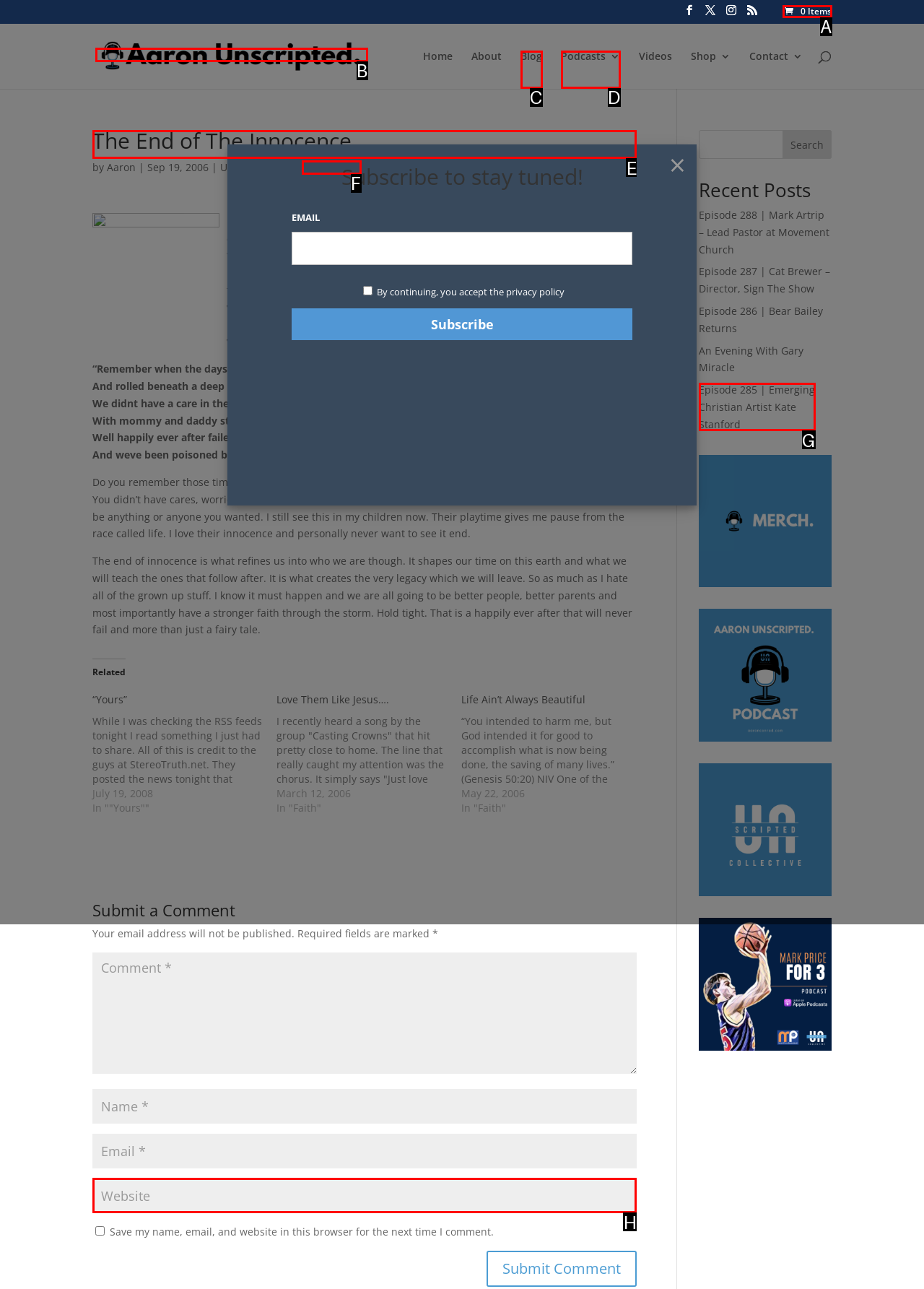Identify the HTML element you need to click to achieve the task: Read the blog post. Respond with the corresponding letter of the option.

E